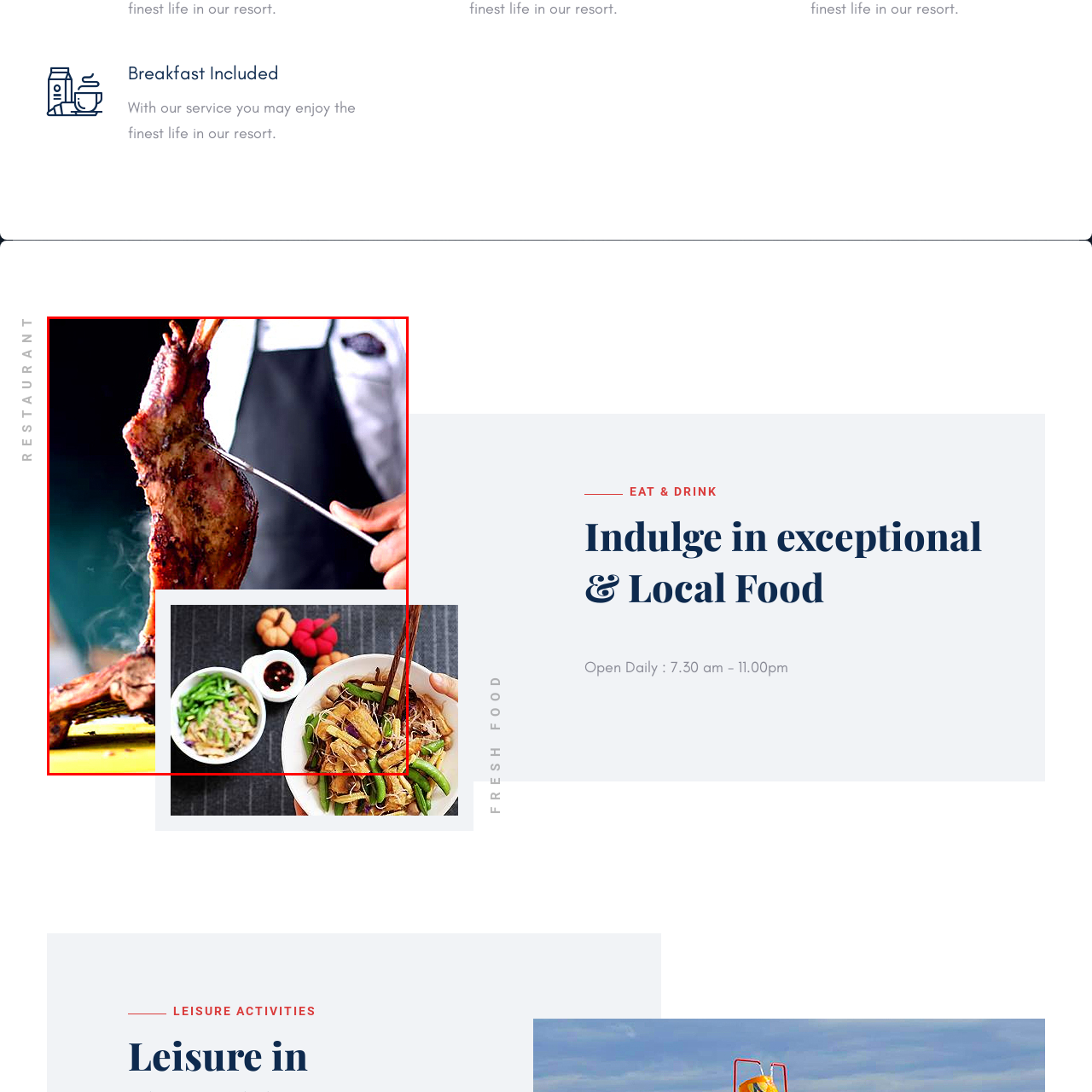Focus on the area marked by the red boundary, What type of food is being showcased? Answer concisely with a single word or phrase.

Local food